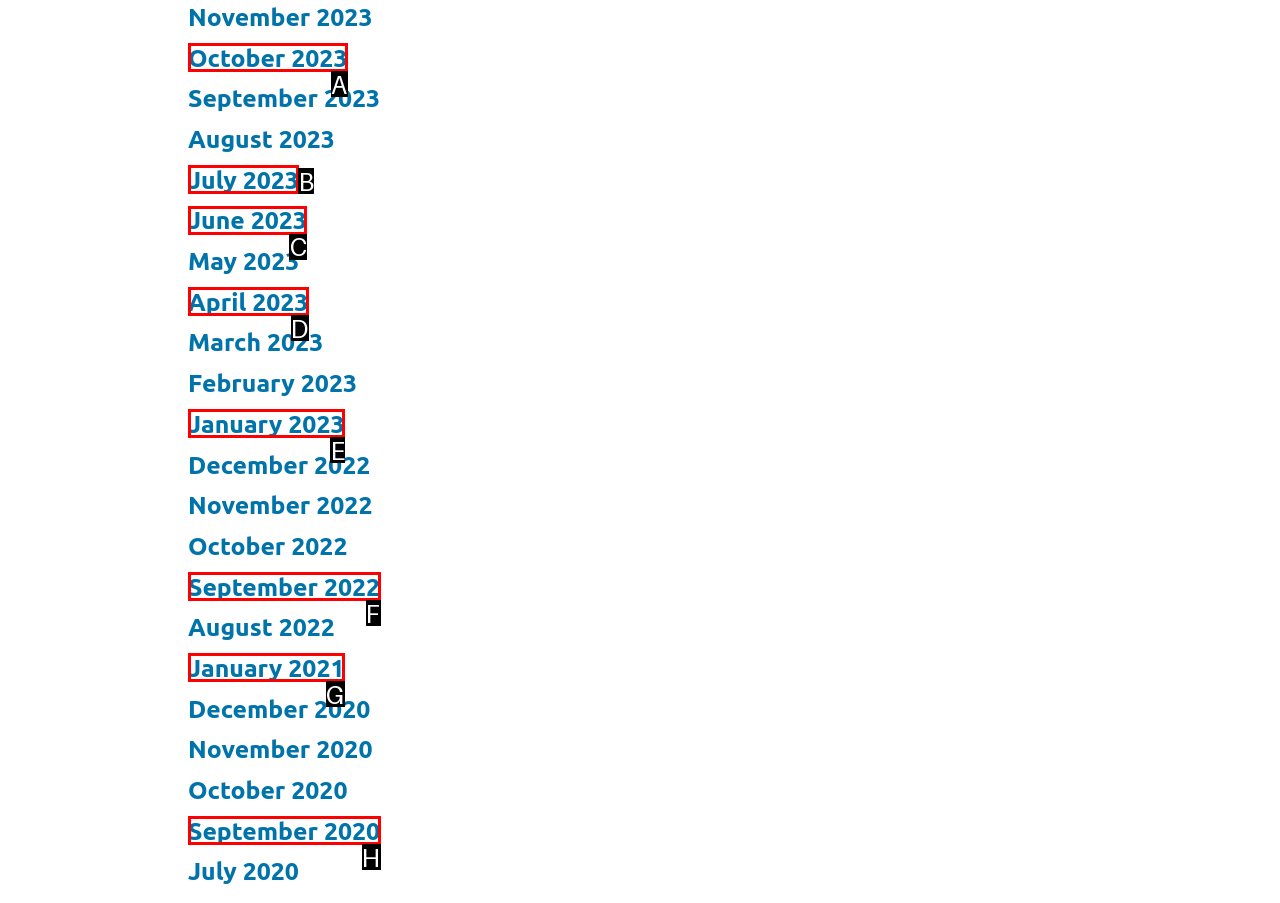Determine which option should be clicked to carry out this task: View January 2021
State the letter of the correct choice from the provided options.

G